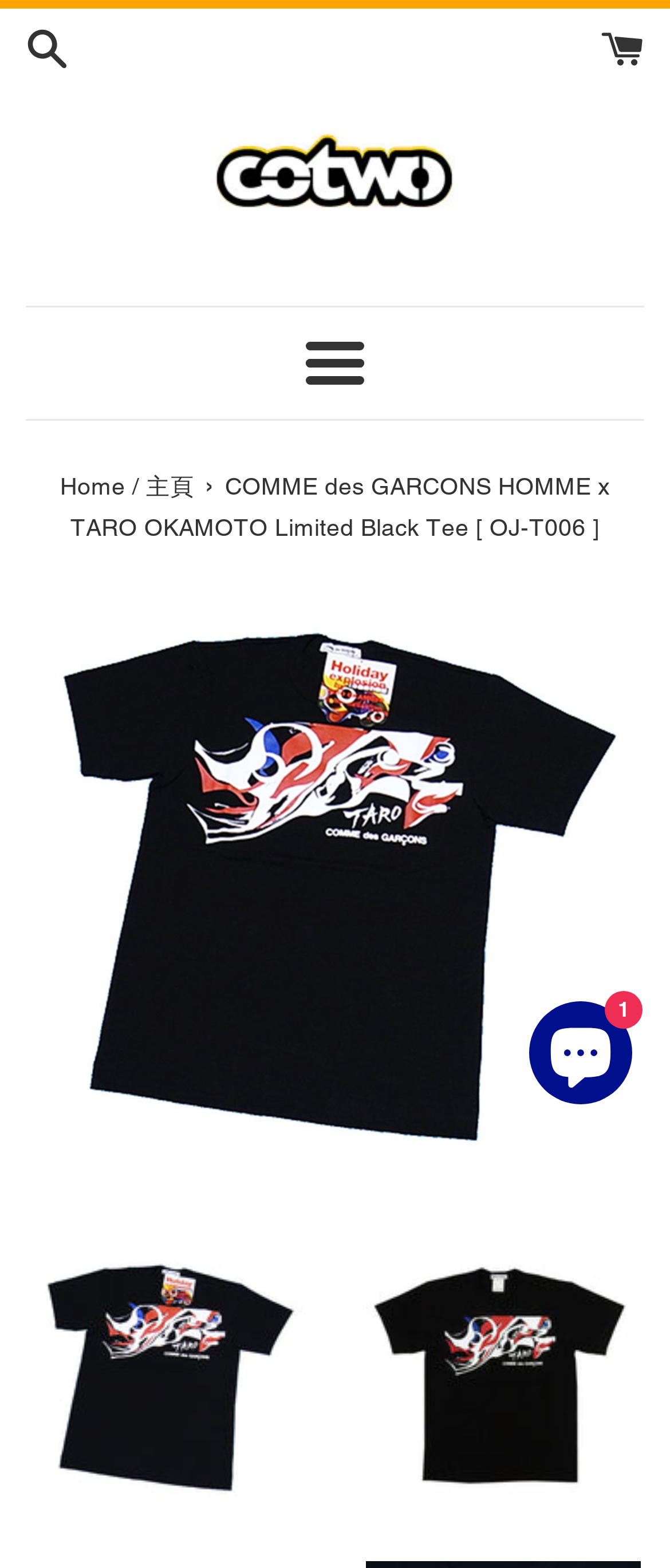What is the purpose of the button with the text 'Menu / 菜單'?
Answer the question with just one word or phrase using the image.

To open a menu